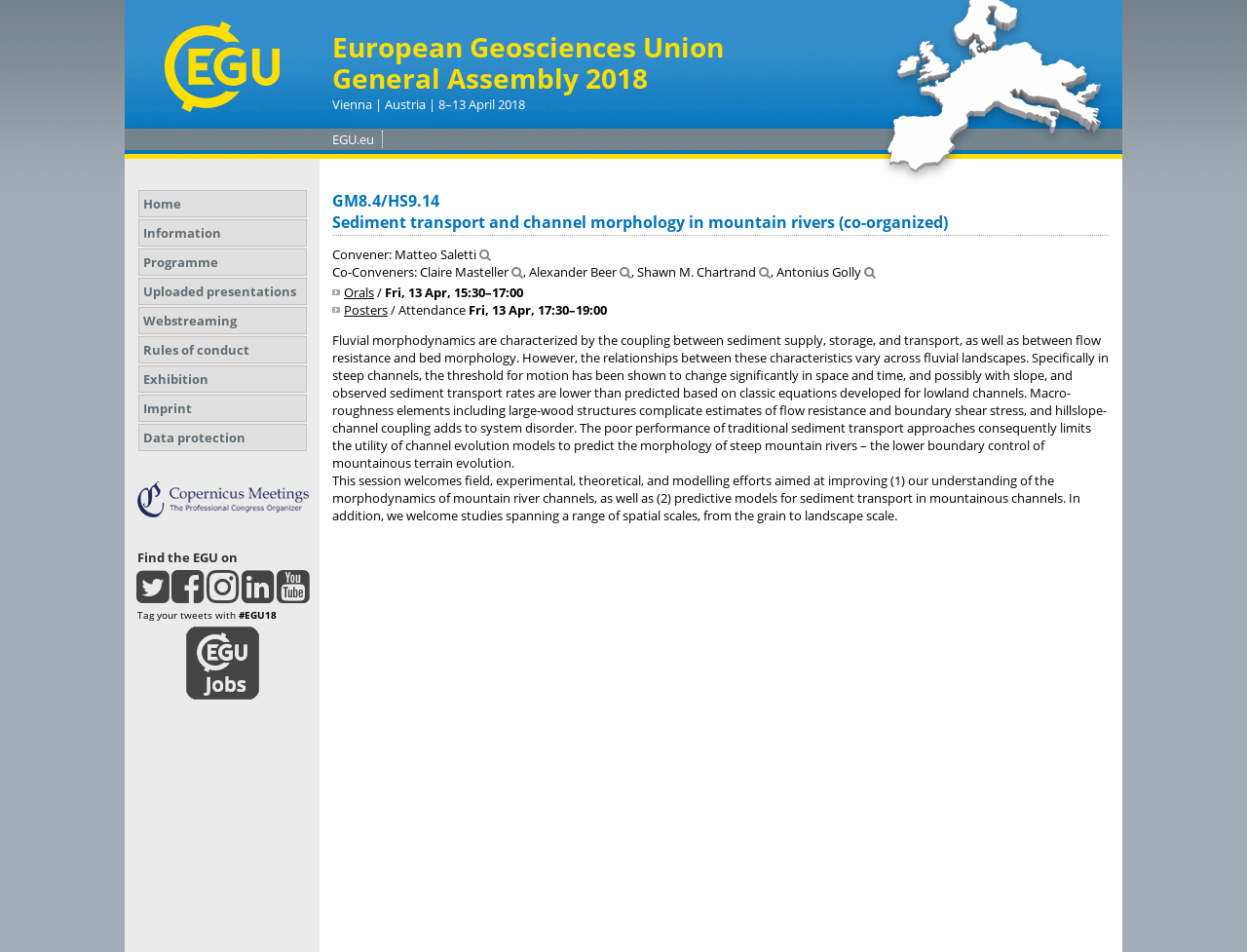Use a single word or phrase to answer this question: 
What is the name of the organization?

European Geosciences Union